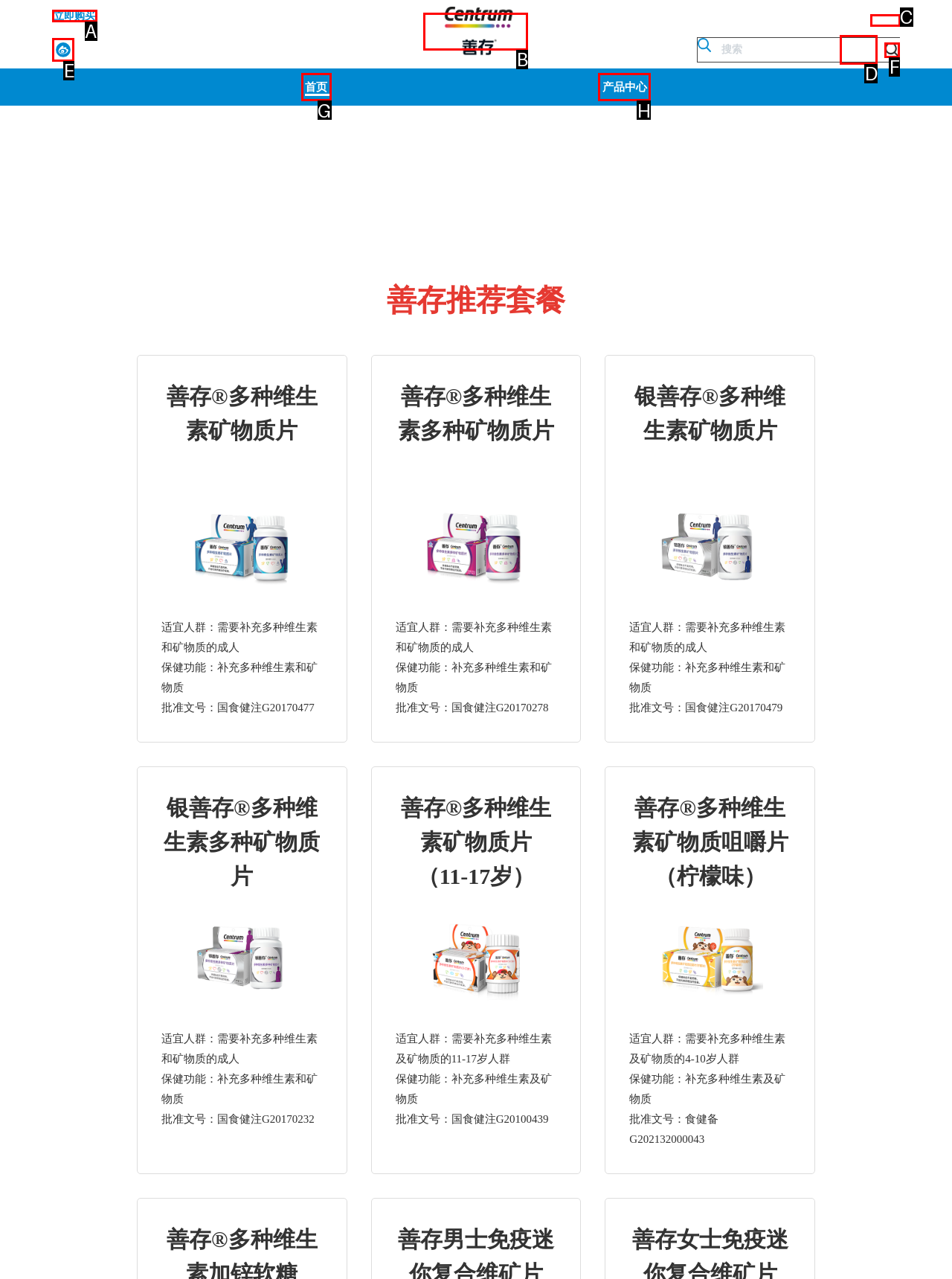Indicate which lettered UI element to click to fulfill the following task: Visit the Facebook page
Provide the letter of the correct option.

E